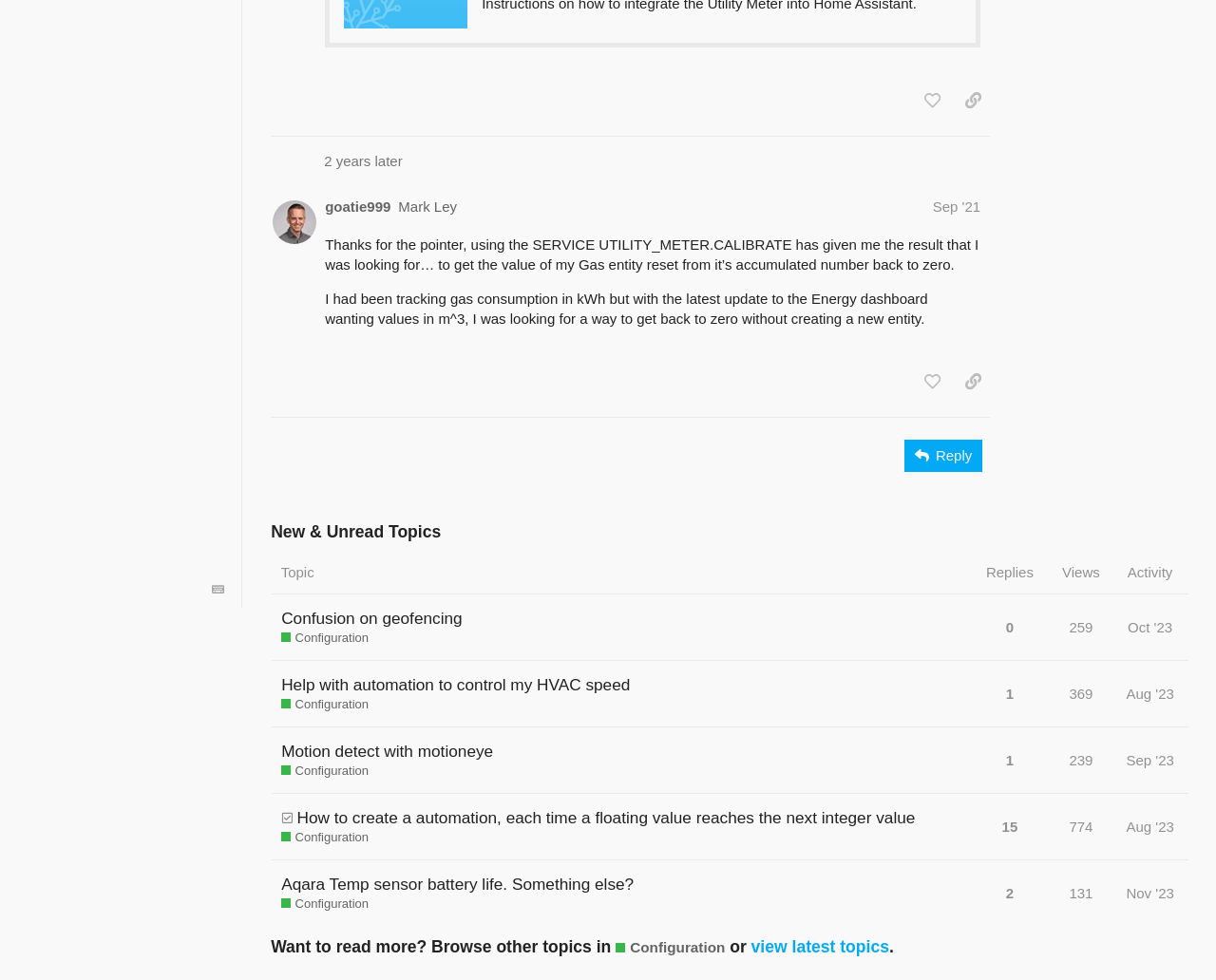Please provide the bounding box coordinate of the region that matches the element description: Configuration. Coordinates should be in the format (top-left x, top-left y, bottom-right x, bottom-right y) and all values should be between 0 and 1.

[0.231, 0.846, 0.303, 0.864]